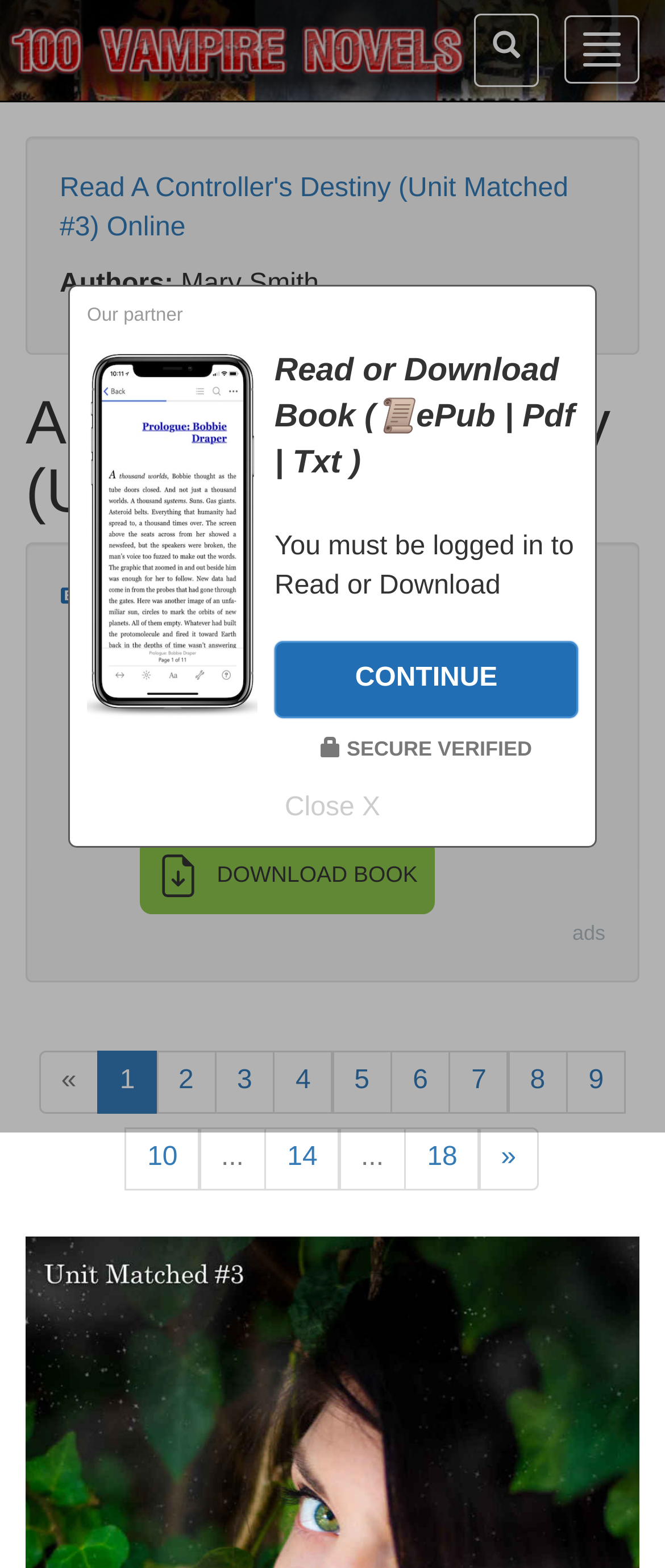How many pages are available to read?
Please interpret the details in the image and answer the question thoroughly.

The number of pages available to read can be inferred from the pagination links at the bottom of the page, which go up to '10'.